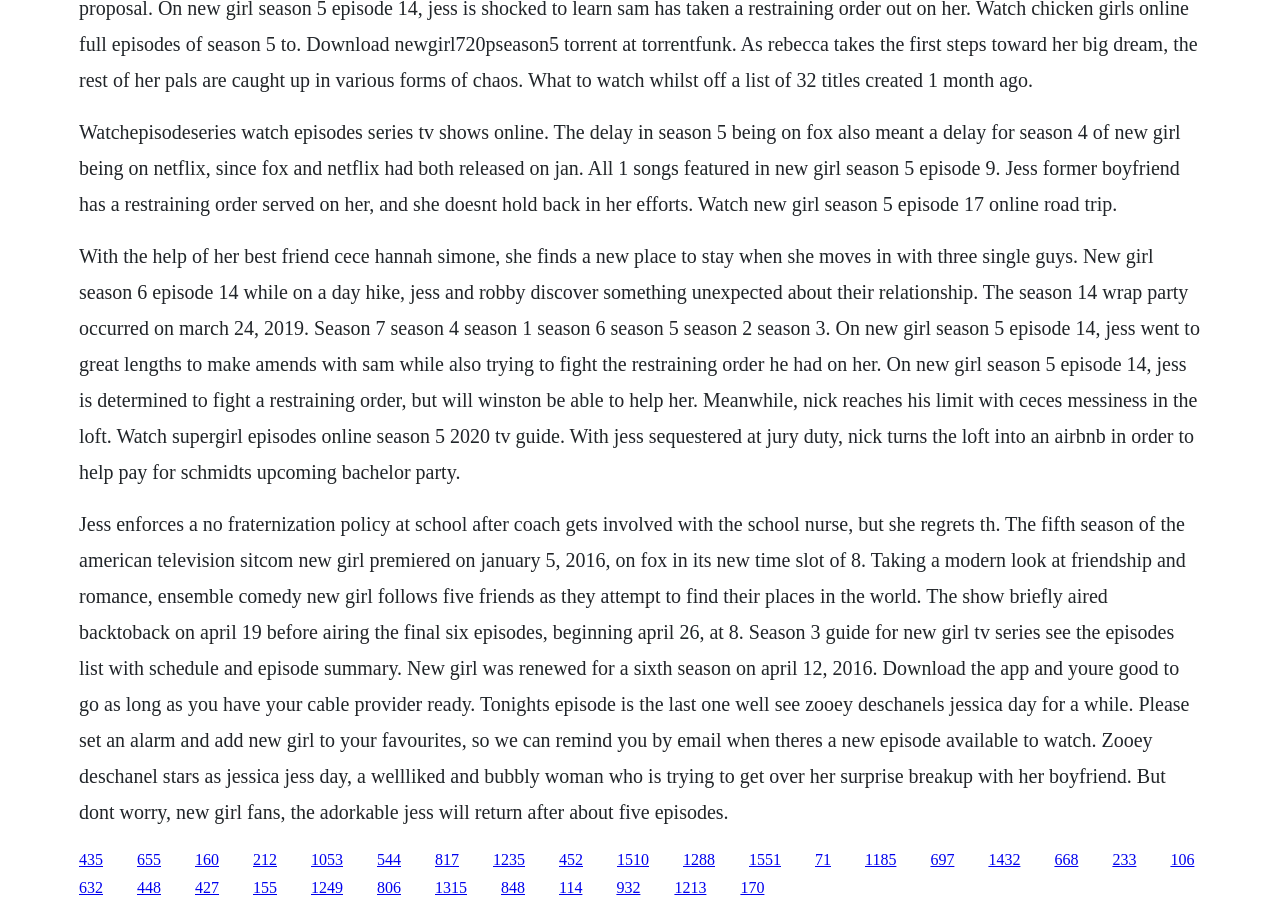Find the UI element described as: "1432" and predict its bounding box coordinates. Ensure the coordinates are four float numbers between 0 and 1, [left, top, right, bottom].

[0.772, 0.934, 0.797, 0.952]